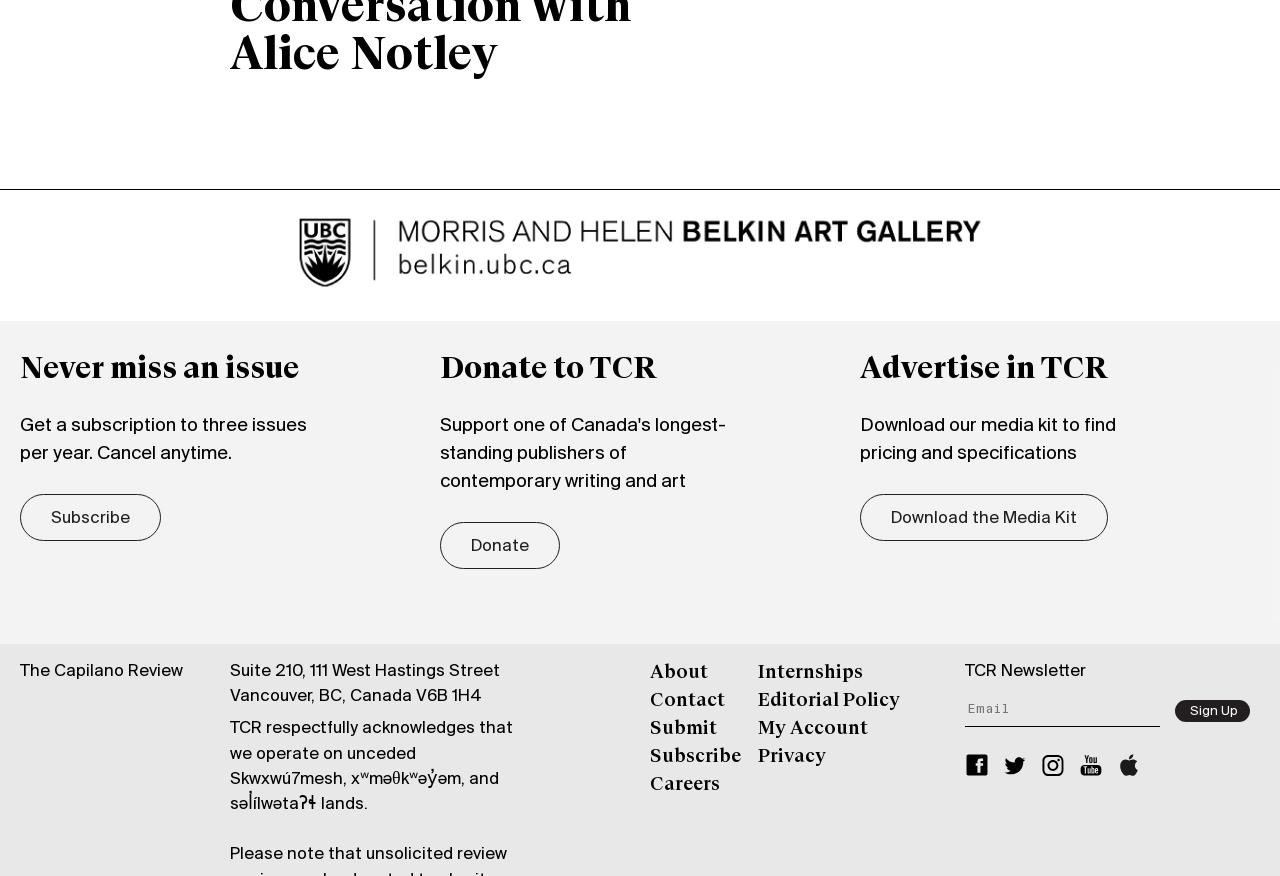Can you provide the bounding box coordinates for the element that should be clicked to implement the instruction: "Read the article"?

None